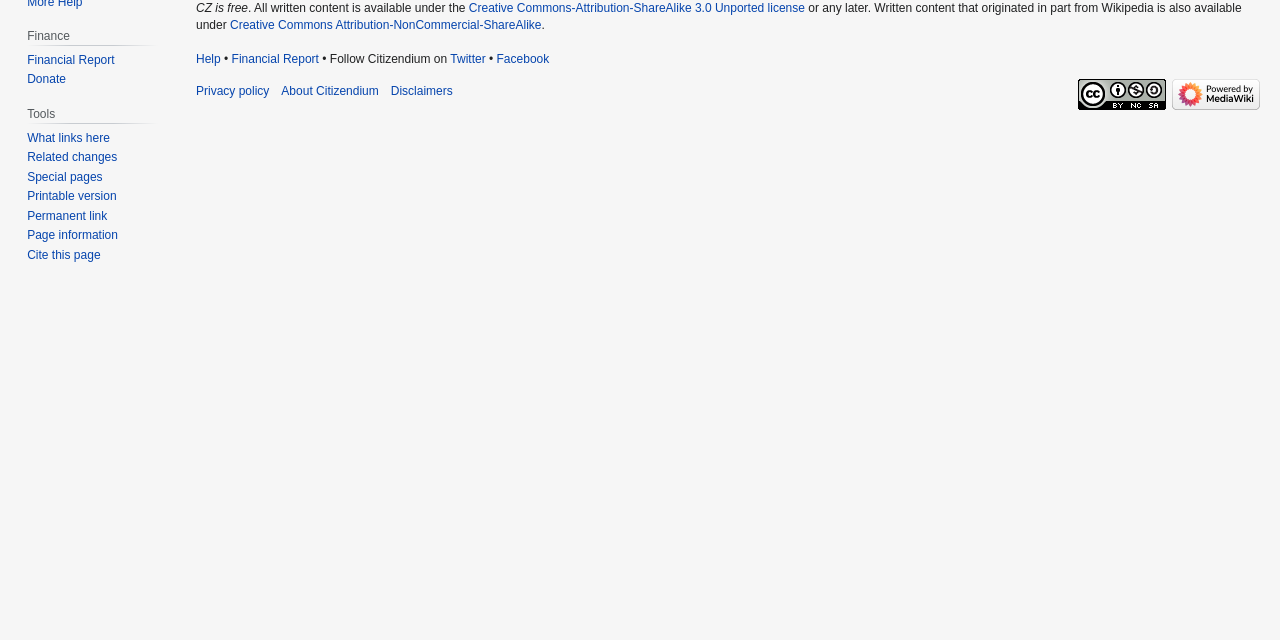From the element description: "Cite this page", extract the bounding box coordinates of the UI element. The coordinates should be expressed as four float numbers between 0 and 1, in the order [left, top, right, bottom].

[0.021, 0.387, 0.079, 0.409]